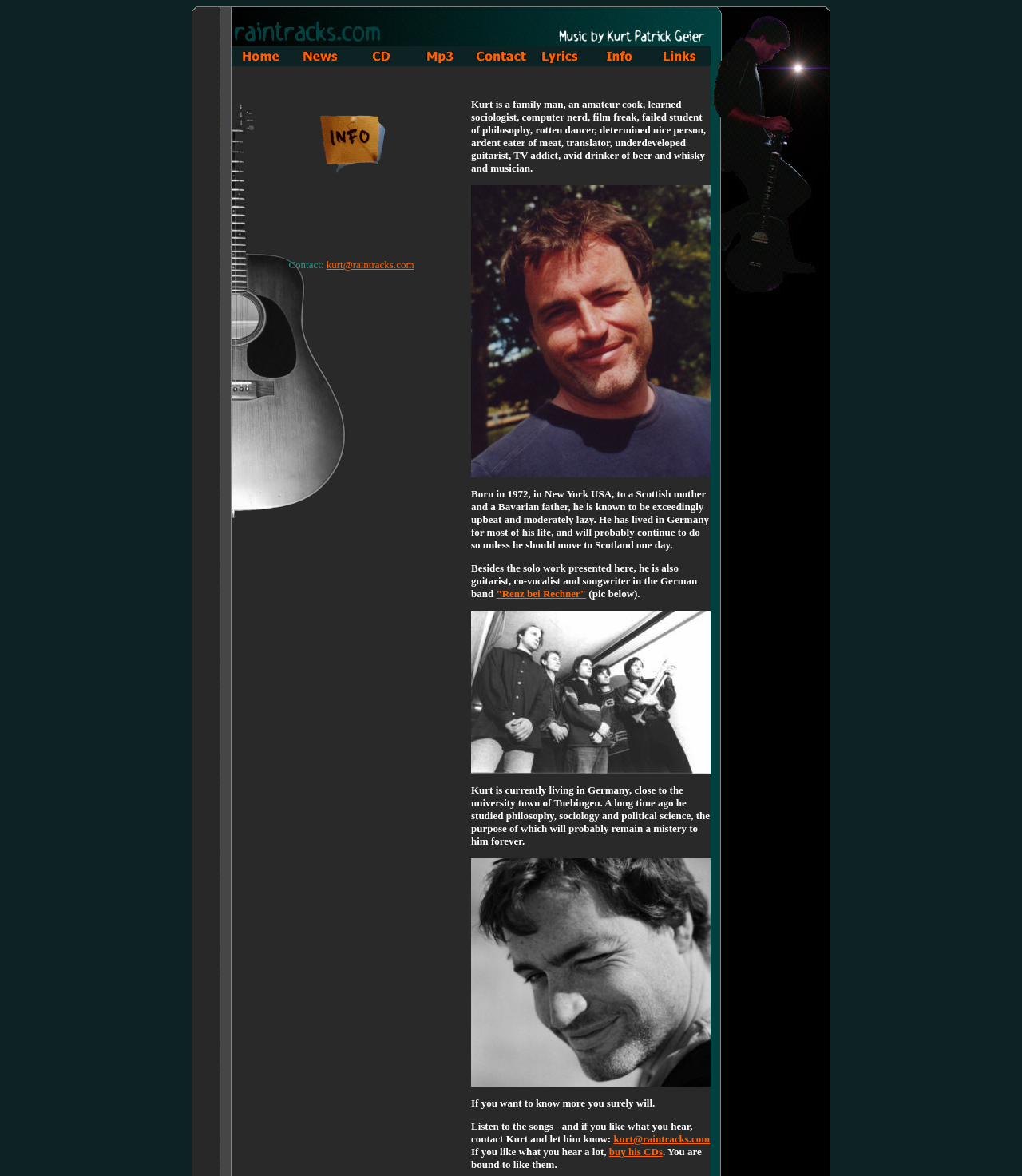Identify the coordinates of the bounding box for the element that must be clicked to accomplish the instruction: "Click on the 'buy his CDs' link".

[0.596, 0.974, 0.648, 0.984]